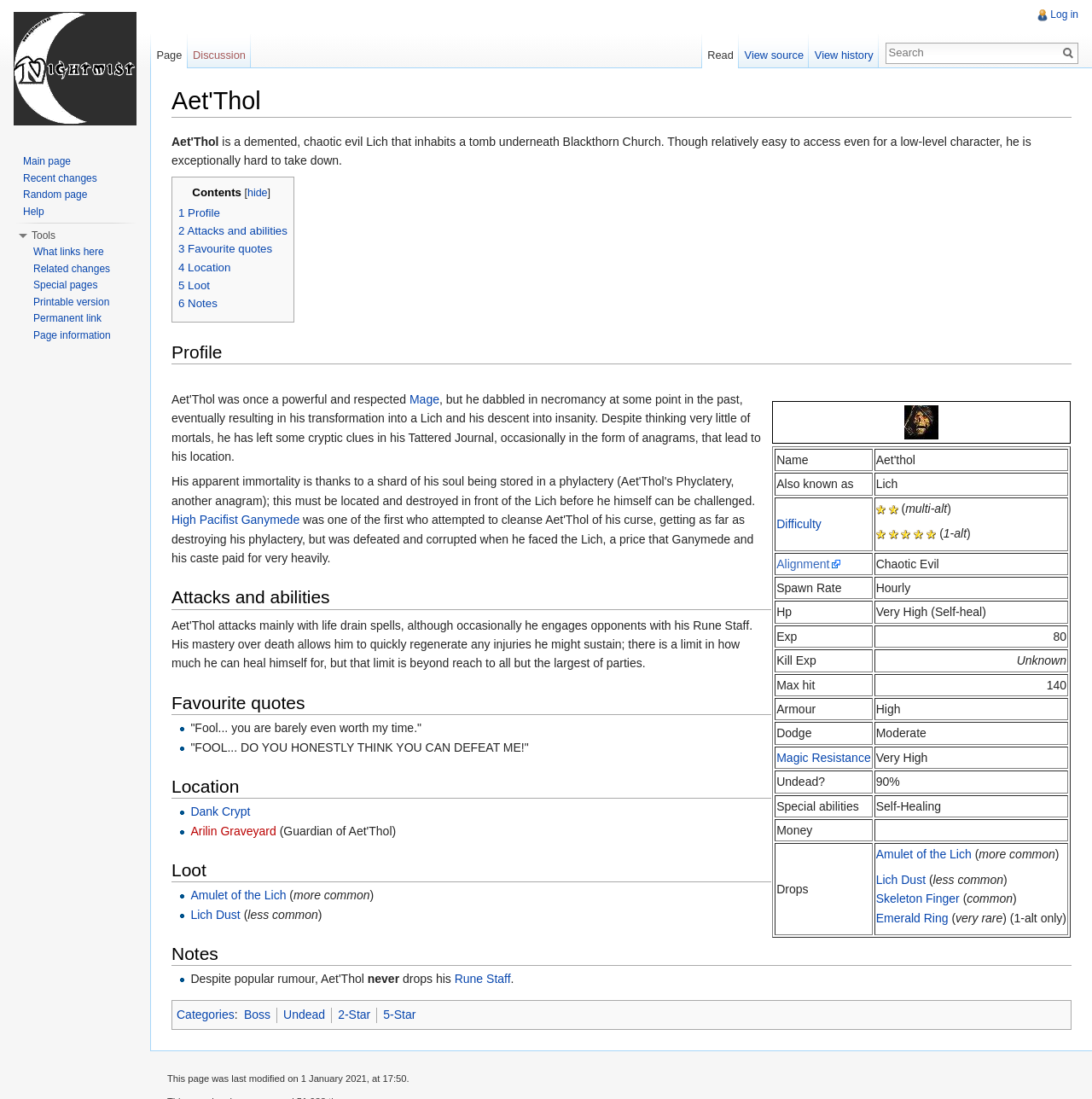Please provide the bounding box coordinates in the format (top-left x, top-left y, bottom-right x, bottom-right y). Remember, all values are floating point numbers between 0 and 1. What is the bounding box coordinate of the region described as: navigation

[0.202, 0.107, 0.252, 0.12]